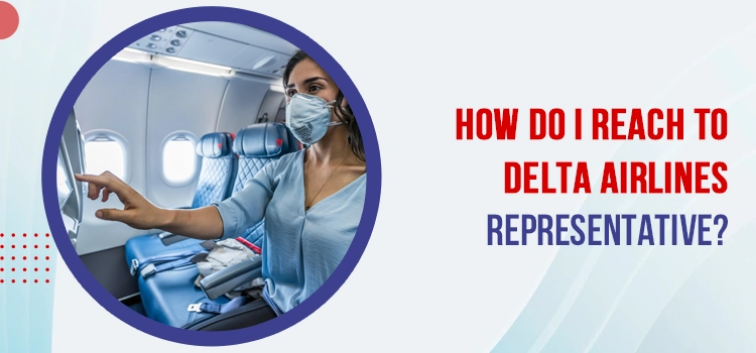Thoroughly describe everything you see in the image.

The image presents a woman wearing a face mask, seated in an airplane cabin, interacting with the controls or features of her seat. The setting is focused on the airline experience, emphasizing the ease of reaching out for assistance while traveling. Accompanying the visual is a prominent, stylized text that reads, "HOW DO I REACH TO DELTA AIRLINES REPRESENTATIVE?" in eye-catching red and blue colors, indicating that the content is likely about seeking help from Delta Airlines’ customer service. This image effectively captures the theme of travel assistance, appealing to individuals looking for support during their journey.